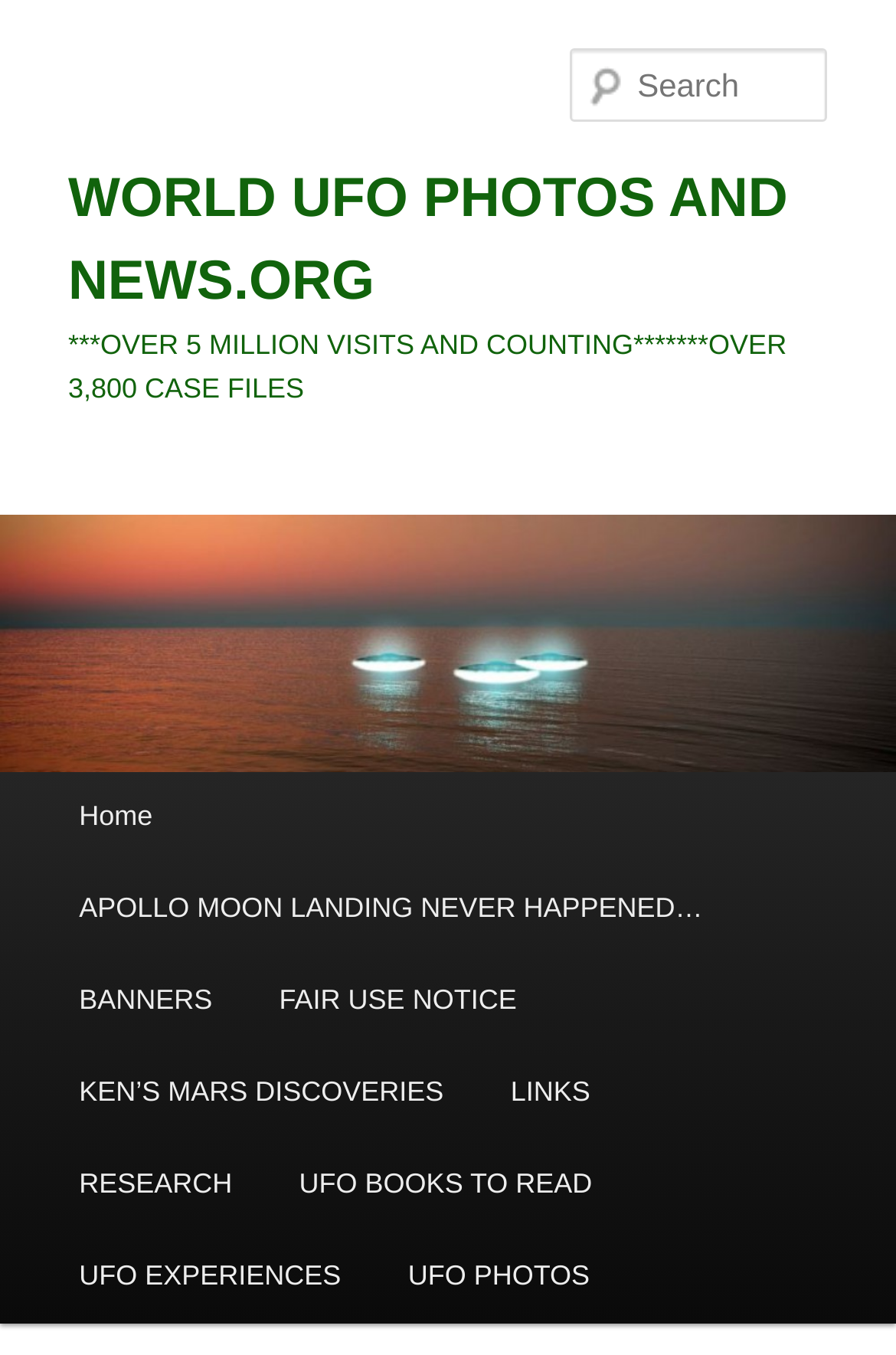Provide a thorough description of the webpage you see.

The webpage is about UFO-related news and photos, with a focus on a specific photo from Lexington, Ohio. At the top, there is a heading that reads "WORLD UFO PHOTOS AND NEWS.ORG" with a link to the same website. Below this, there is another heading that boasts about the website's popularity, with over 5 million visits and 3,800 case files.

To the left of these headings, there is a large image that takes up most of the top half of the page, with a link to the website's homepage. On the right side of the image, there is a search box labeled "Search".

Below the image, there is a main menu section with several links to different parts of the website, including "Home", "APOLLO MOON LANDING NEVER HAPPENED…", "BANNERS", "FAIR USE NOTICE", and more. These links are arranged in a vertical column, with the "Home" link at the top and the "UFO PHOTOS" link at the bottom.

The webpage has a total of 9 links to different pages or sections, and 1 image. The search box is located at the top right corner of the page, and the main menu links are situated below the image, taking up the lower half of the page.